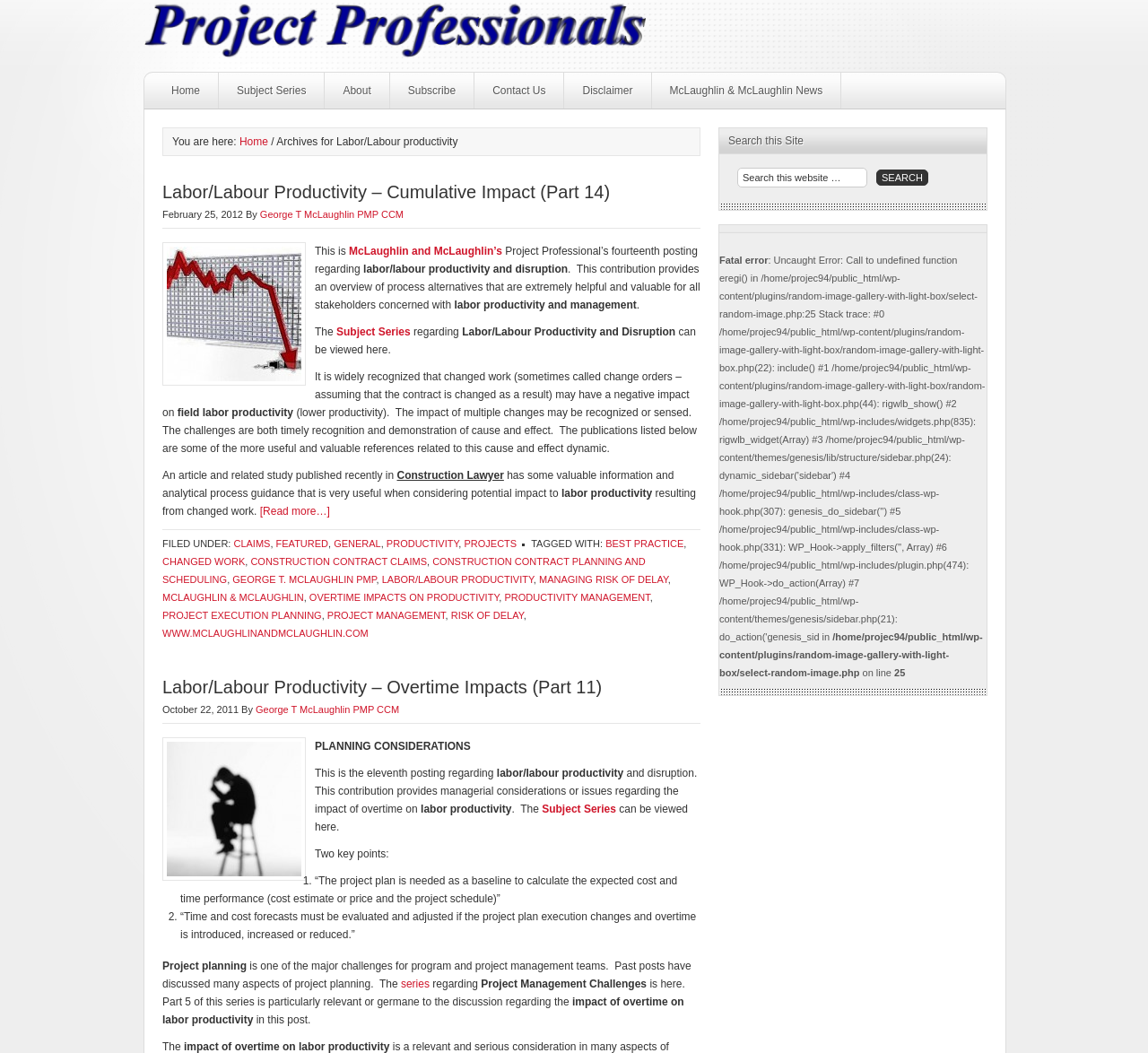Identify the bounding box coordinates for the region of the element that should be clicked to carry out the instruction: "Read the article 'Labor/Labour Productivity – Cumulative Impact (Part 14)'". The bounding box coordinates should be four float numbers between 0 and 1, i.e., [left, top, right, bottom].

[0.141, 0.174, 0.61, 0.191]